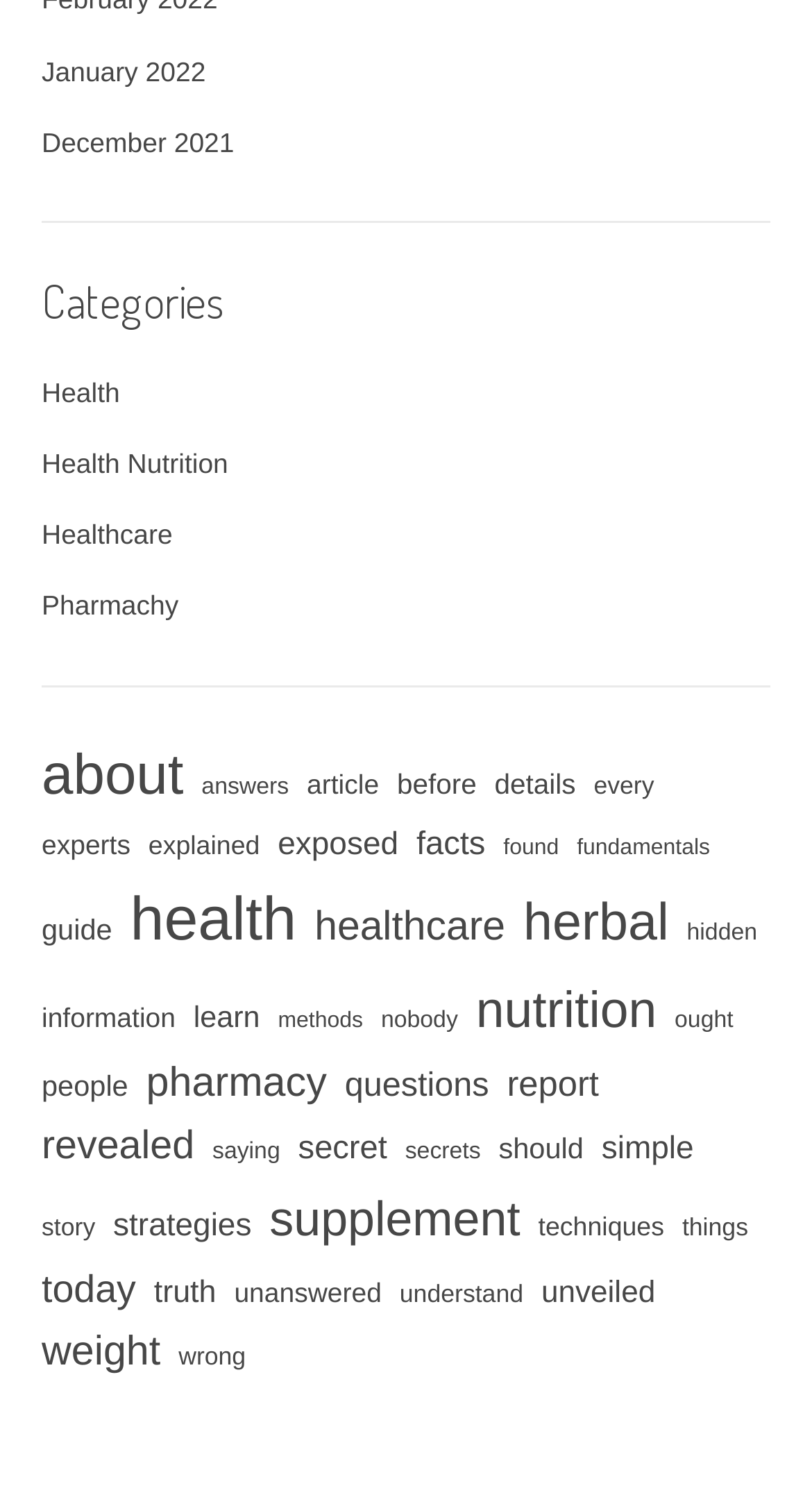What is the most popular health topic?
Give a comprehensive and detailed explanation for the question.

I looked at the number of items in each health-related link and found that 'Health' has the most items, with 231 items listed.